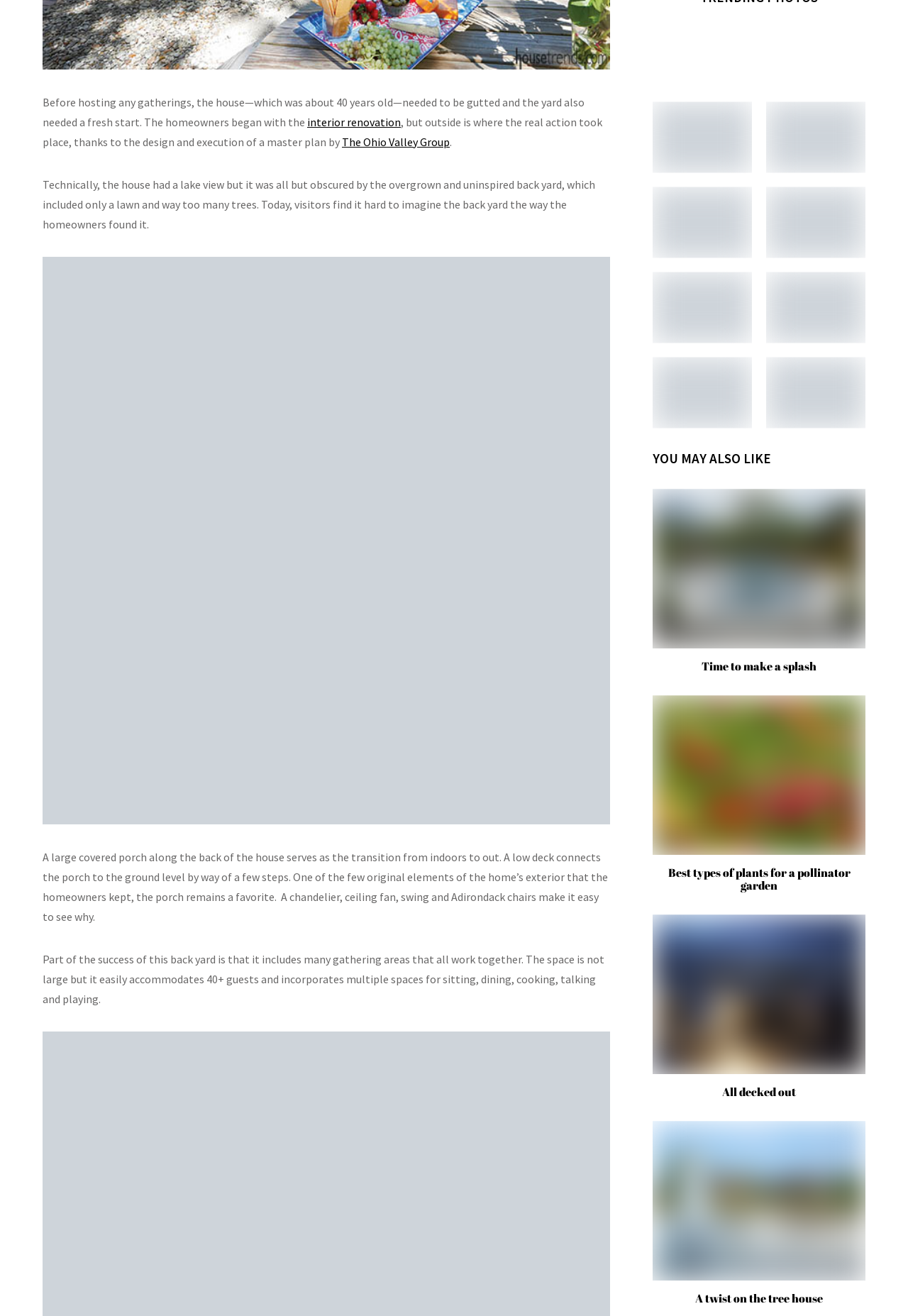What is the purpose of the large covered porch?
Give a single word or phrase answer based on the content of the image.

Transition from indoors to out